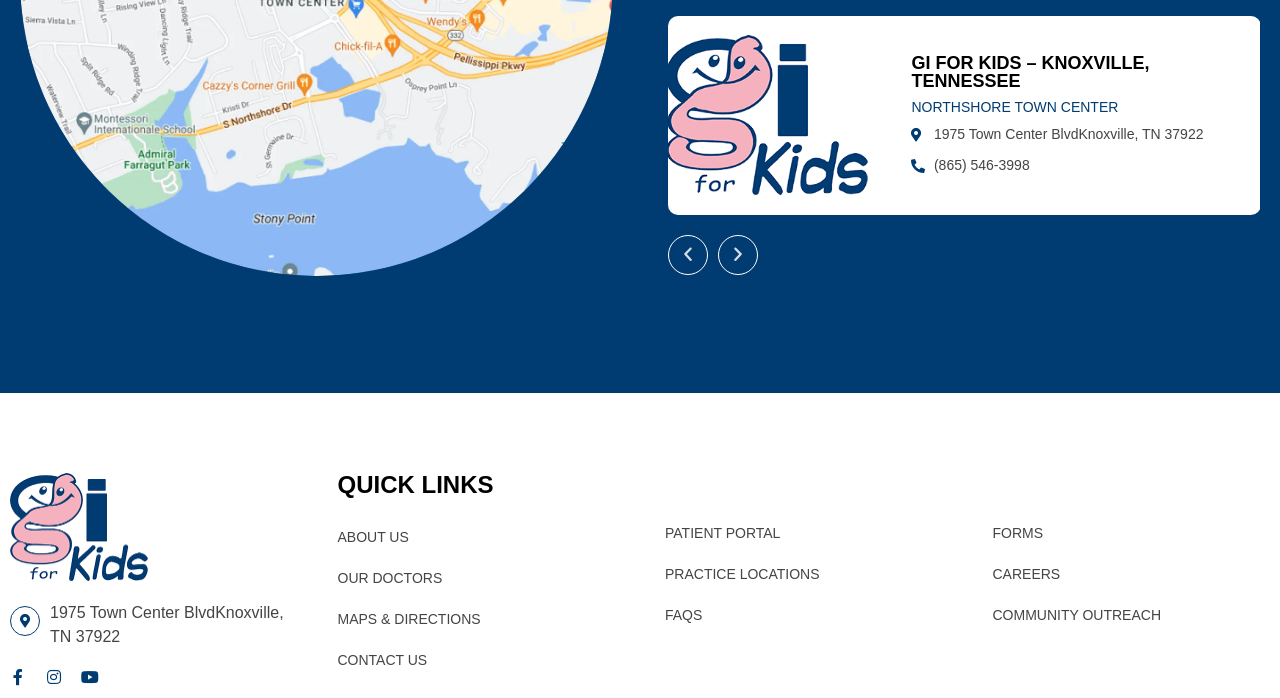Locate the bounding box coordinates of the clickable area needed to fulfill the instruction: "View the image".

None